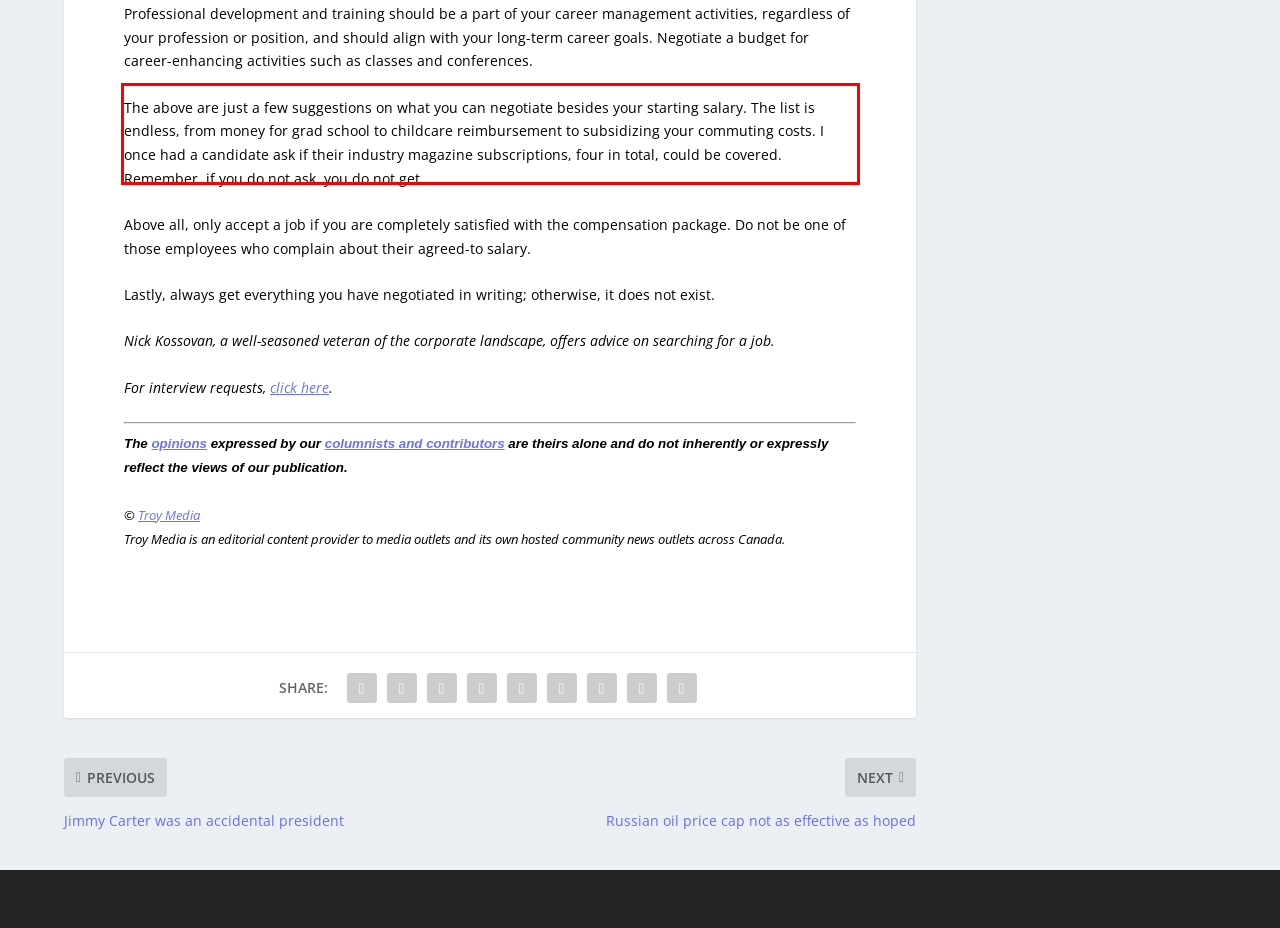Locate the red bounding box in the provided webpage screenshot and use OCR to determine the text content inside it.

The above are just a few suggestions on what you can negotiate besides your starting salary. The list is endless, from money for grad school to childcare reimbursement to subsidizing your commuting costs. I once had a candidate ask if their industry magazine subscriptions, four in total, could be covered. Remember, if you do not ask, you do not get.